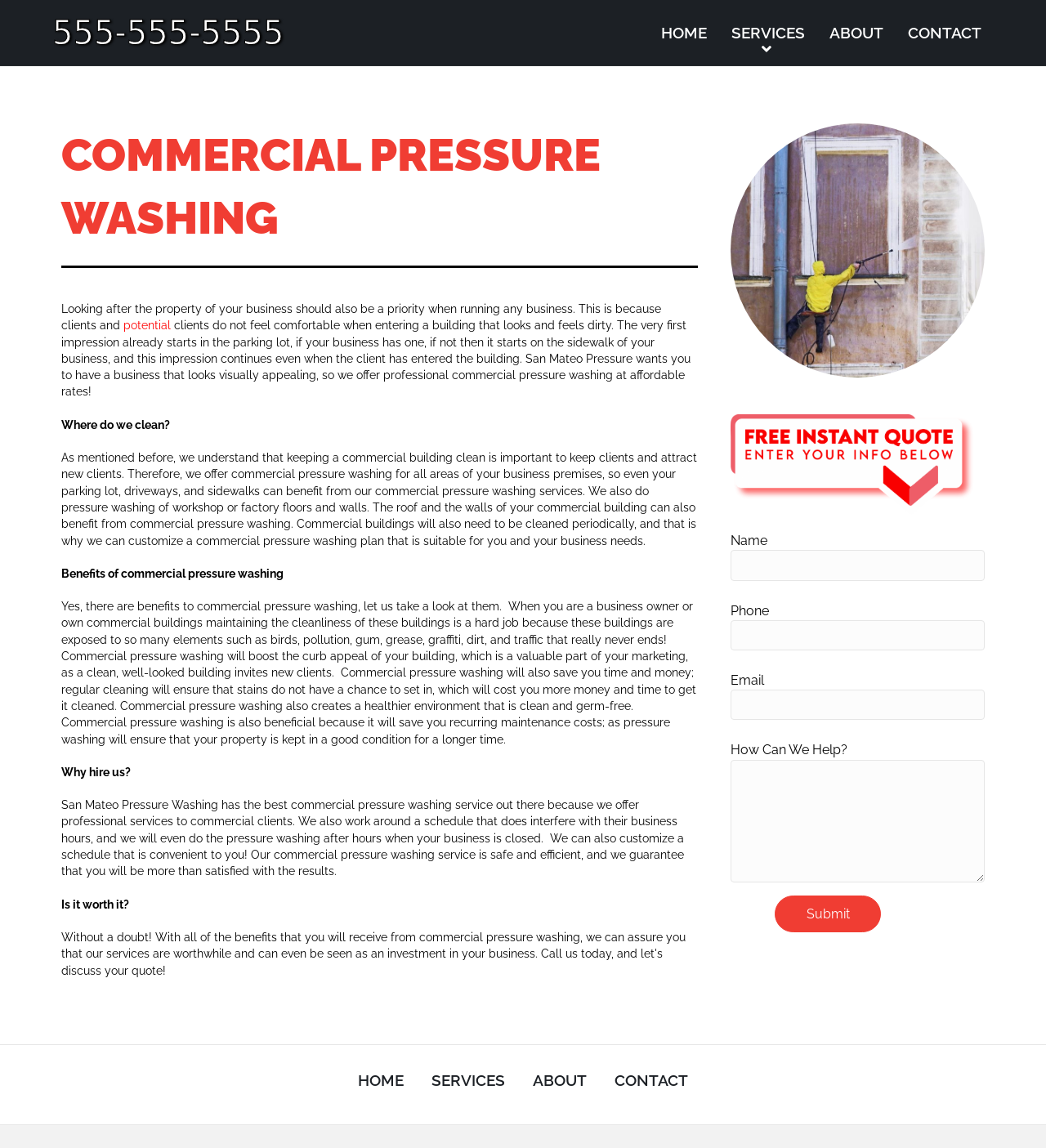Give a one-word or one-phrase response to the question:
What is the image on the webpage depicting?

A man cleaning the wall of a building